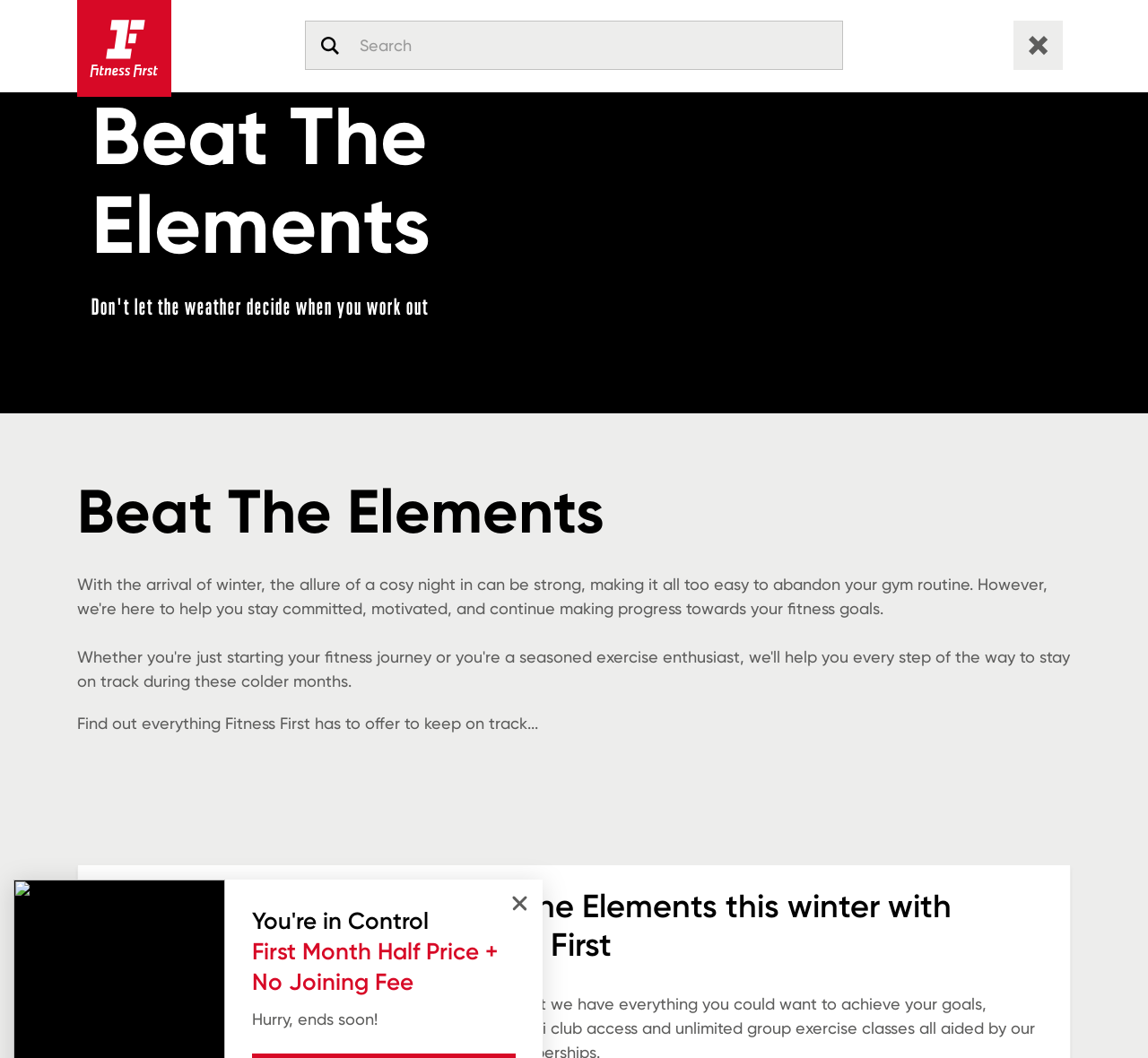Please provide the bounding box coordinates for the element that needs to be clicked to perform the instruction: "Click the Search button". The coordinates must consist of four float numbers between 0 and 1, formatted as [left, top, right, bottom].

[0.68, 0.001, 0.845, 0.029]